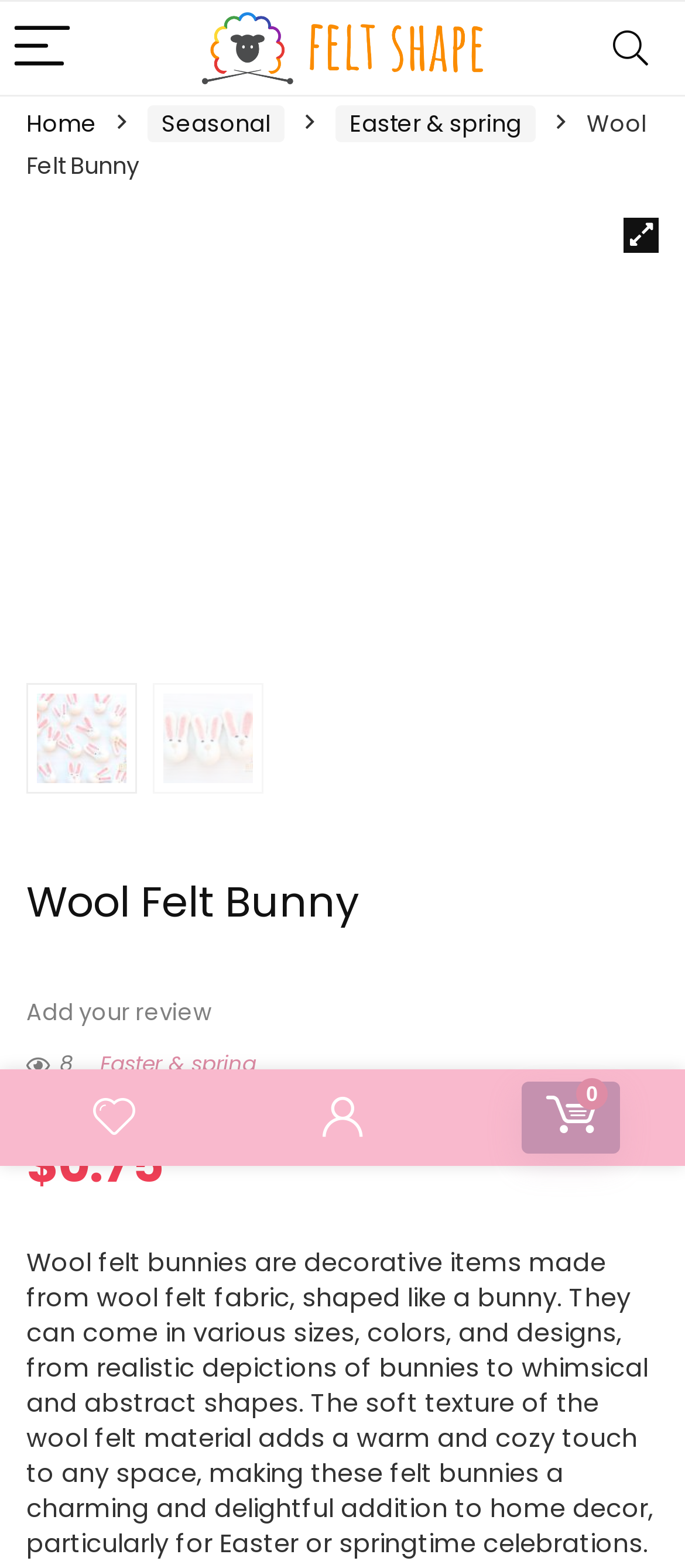Give a one-word or short phrase answer to the question: 
What is the navigation menu?

Breadcrumb